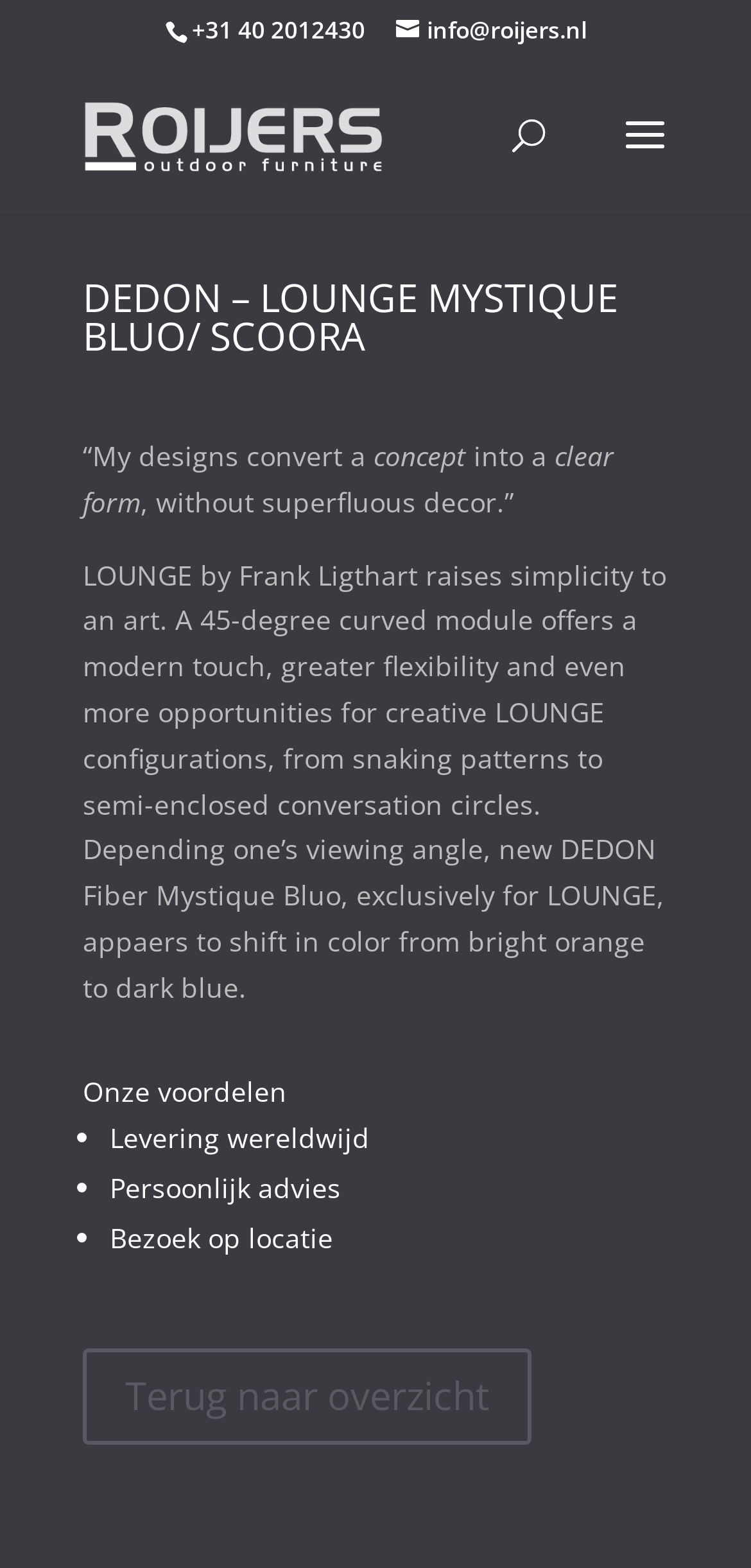Determine the bounding box coordinates for the HTML element mentioned in the following description: "Terug naar overzicht". The coordinates should be a list of four floats ranging from 0 to 1, represented as [left, top, right, bottom].

[0.11, 0.86, 0.708, 0.922]